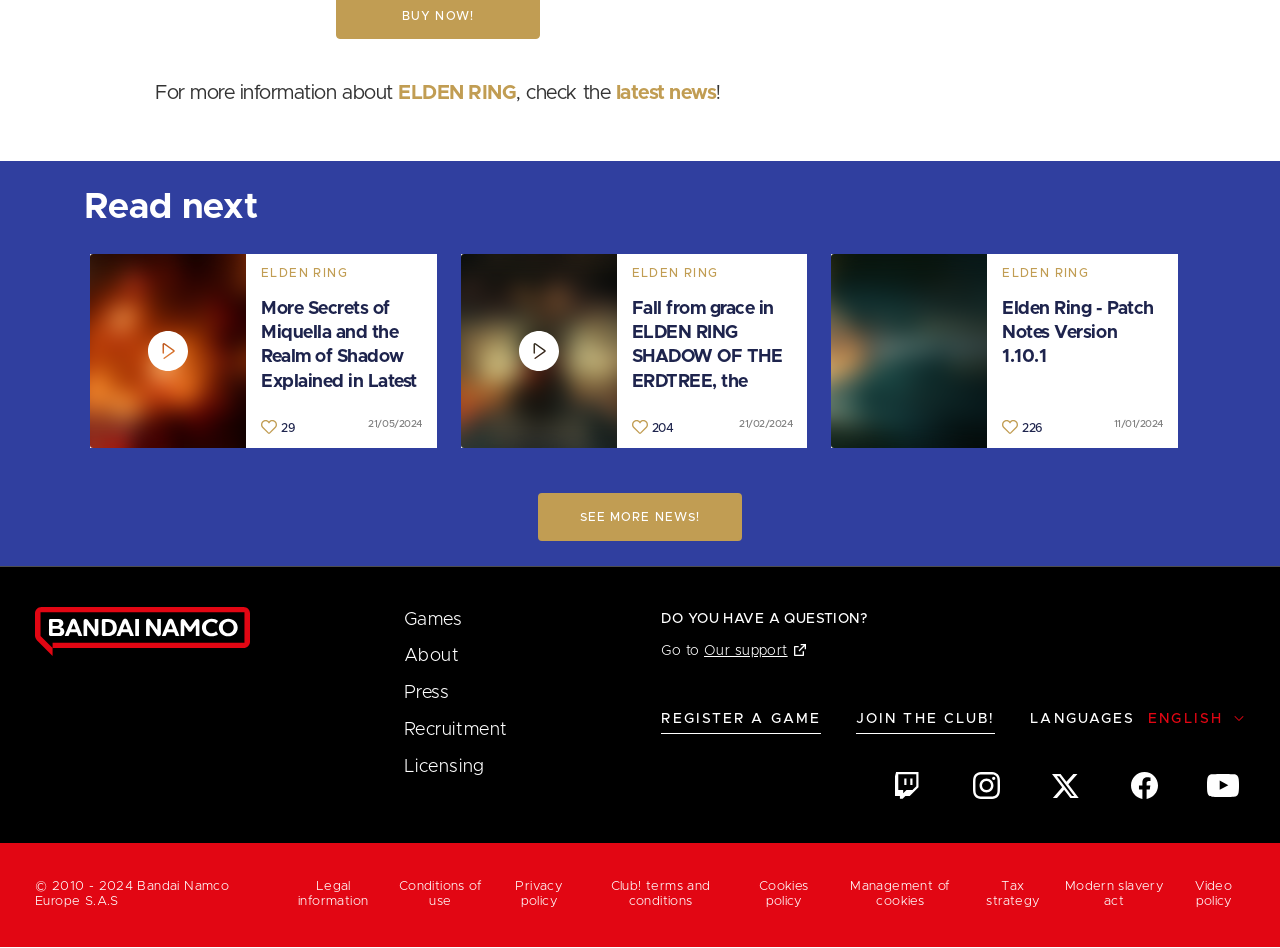Determine the bounding box coordinates in the format (top-left x, top-left y, bottom-right x, bottom-right y). Ensure all values are floating point numbers between 0 and 1. Identify the bounding box of the UI element described by: Club! terms and conditions

[0.463, 0.922, 0.569, 0.966]